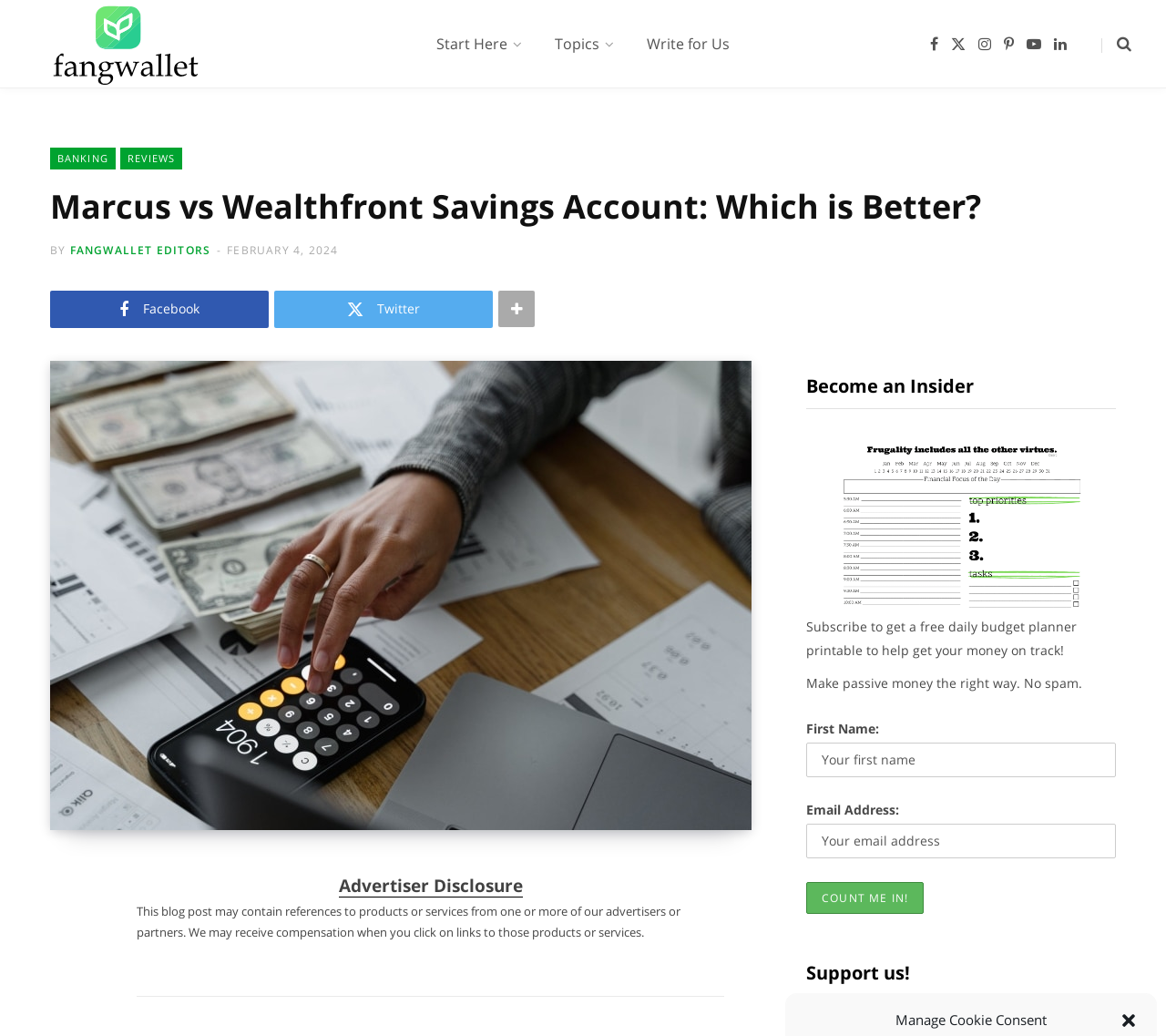What is the topic of the article?
Using the image, answer in one word or phrase.

Marcus vs Wealthfront Savings Account